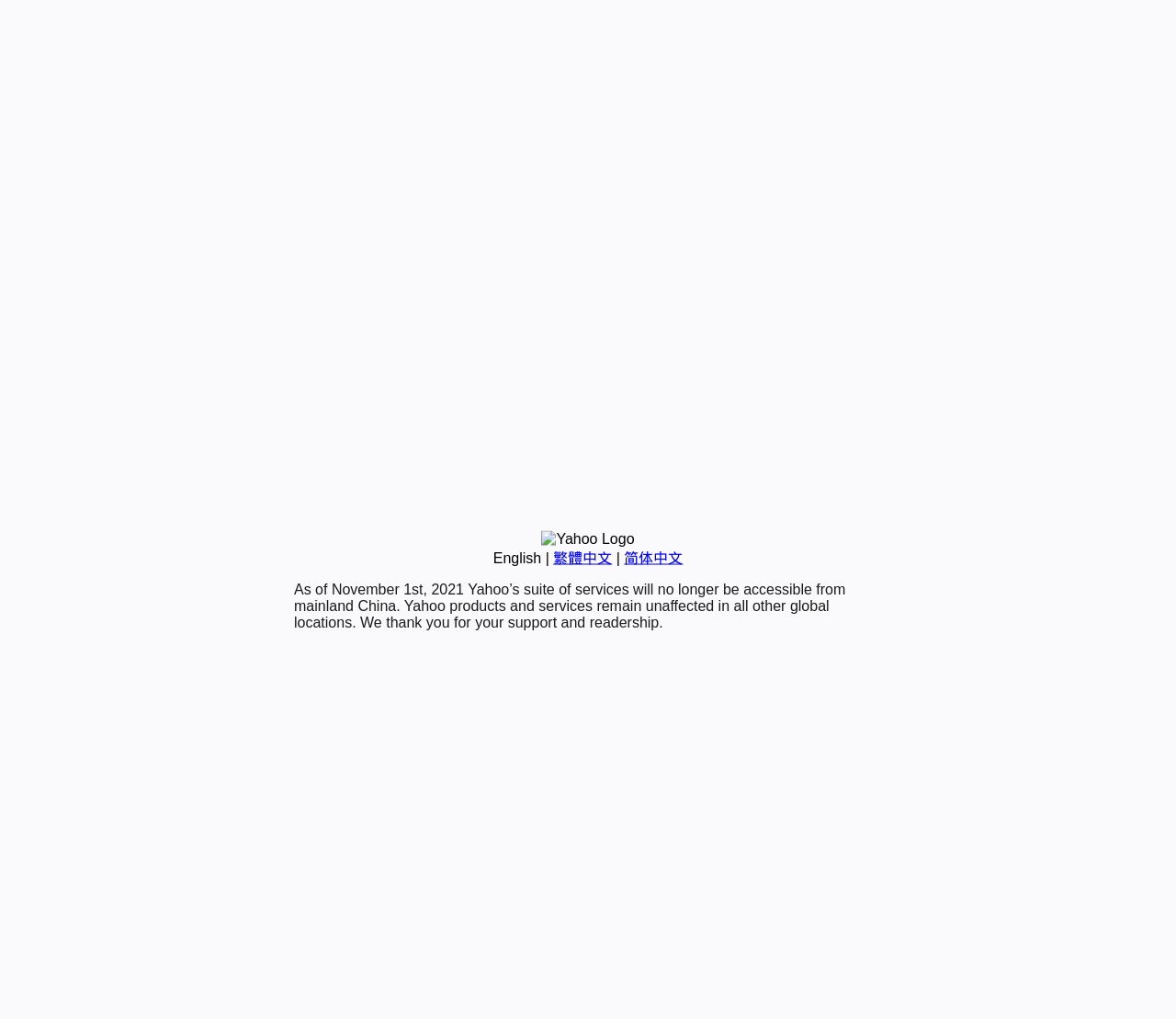Using the format (top-left x, top-left y, bottom-right x, bottom-right y), and given the element description, identify the bounding box coordinates within the screenshot: English

[0.419, 0.54, 0.46, 0.555]